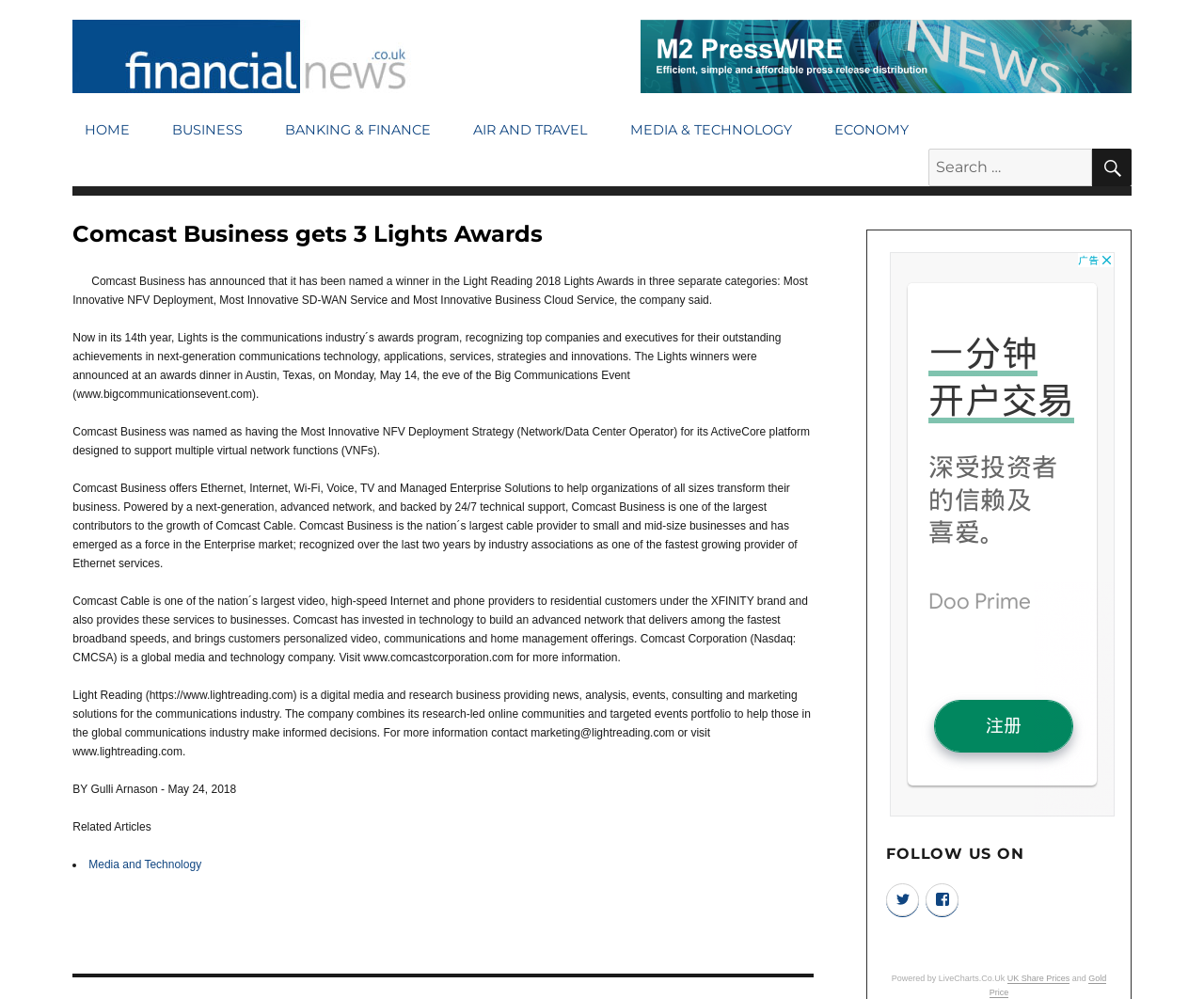Describe all significant elements and features of the webpage.

This webpage is about Comcast Business winning three Lights Awards in the financial news sector. At the top, there is a navigation menu with links to different sections, including "HOME", "BUSINESS", "BANKING & FINANCE", and more. Next to the navigation menu, there is a search bar with a search button.

Below the navigation menu, there is a main article section that takes up most of the page. The article has a heading that reads "Comcast Business gets 3 Lights Awards" and is accompanied by a small image. The article text describes Comcast Business winning three awards for its innovative NFV deployment, SD-WAN service, and business cloud service. The text also provides information about the Lights Awards program and Comcast Business's services.

To the right of the article, there is a sidebar section that contains an advertisement iframe and a section with social media links to Twitter and Facebook. Below the social media links, there is a text that reads "Powered by LiveCharts.Co.Uk" and two links to "UK Share Prices" and "Gold Price".

At the bottom of the page, there is a "Post navigation" heading and a list of related articles with a single item, "Media and Technology".